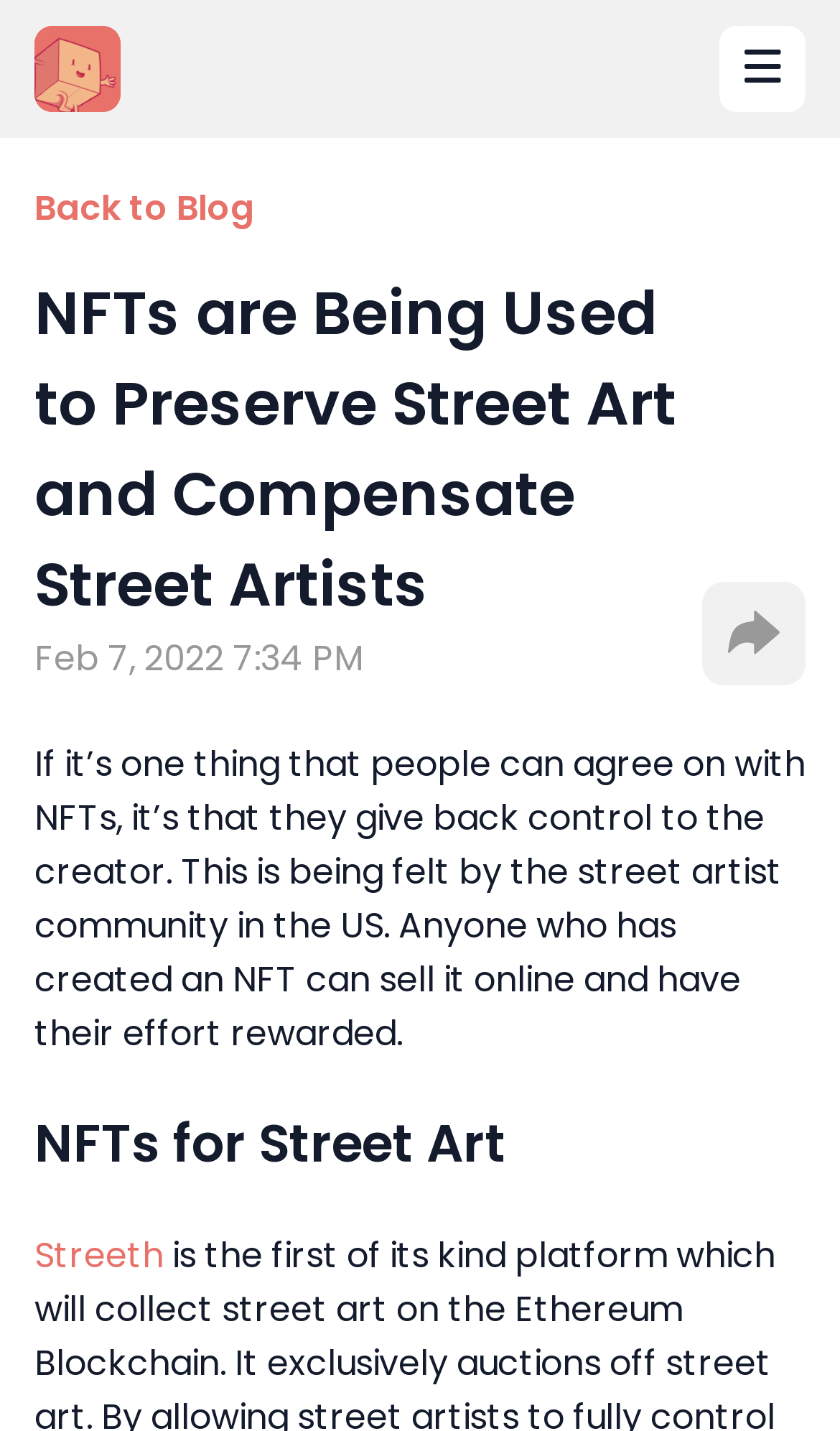Determine the bounding box coordinates for the HTML element mentioned in the following description: "Back to Blog". The coordinates should be a list of four floats ranging from 0 to 1, represented as [left, top, right, bottom].

[0.041, 0.127, 0.303, 0.164]